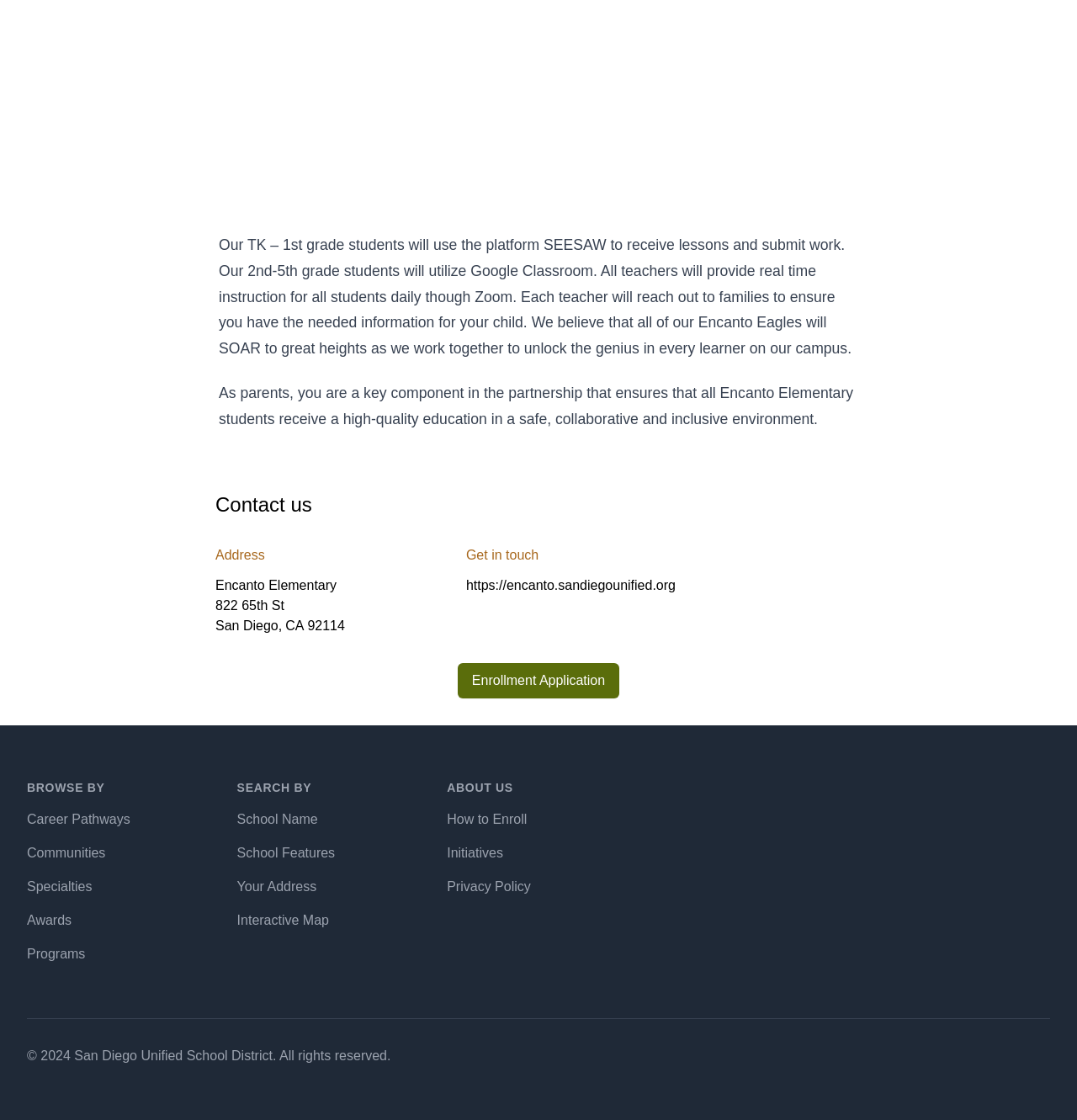Identify the bounding box coordinates of the clickable region required to complete the instruction: "Apply for enrollment". The coordinates should be given as four float numbers within the range of 0 and 1, i.e., [left, top, right, bottom].

[0.425, 0.592, 0.575, 0.623]